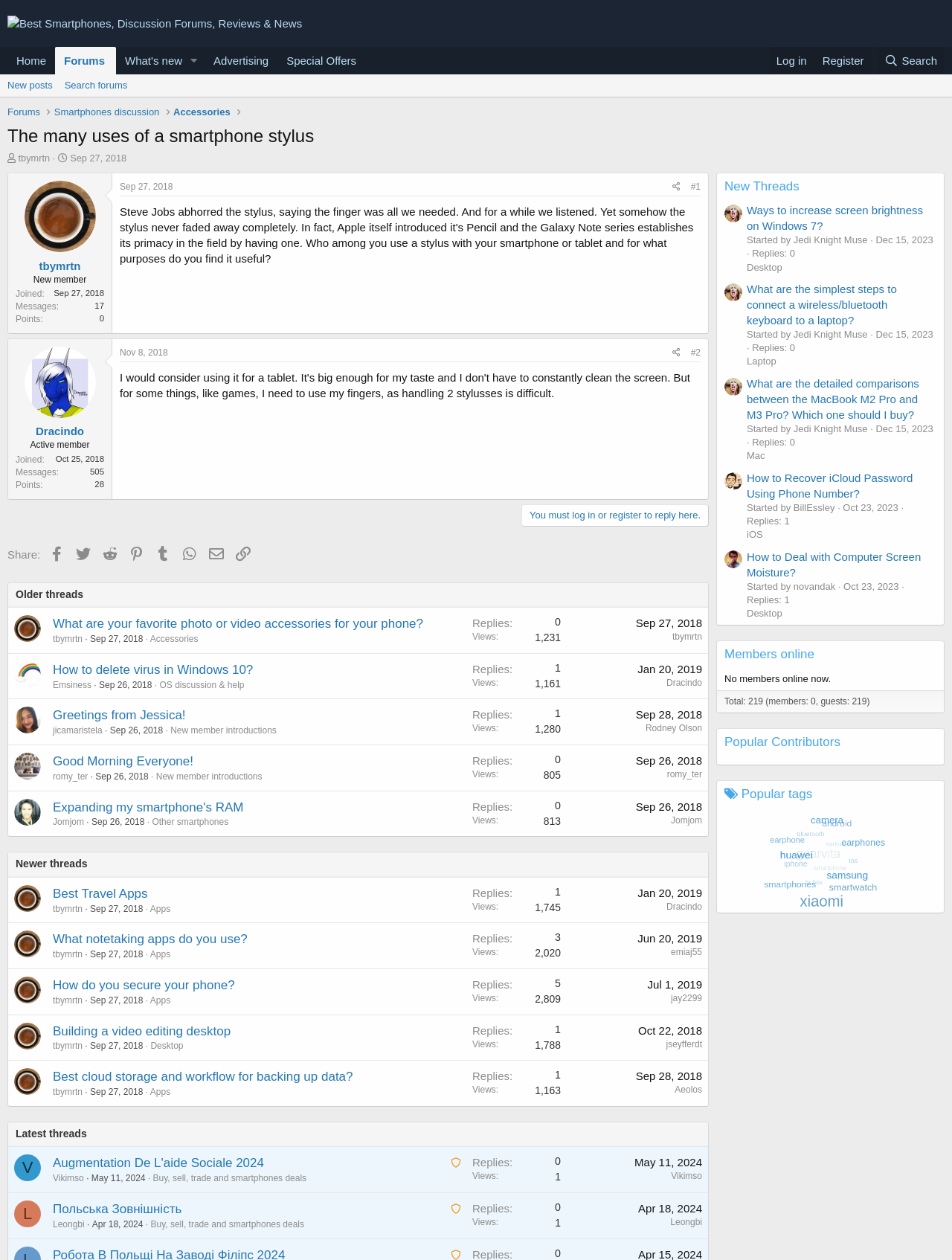Select the bounding box coordinates of the element I need to click to carry out the following instruction: "Search forums".

[0.061, 0.059, 0.14, 0.077]